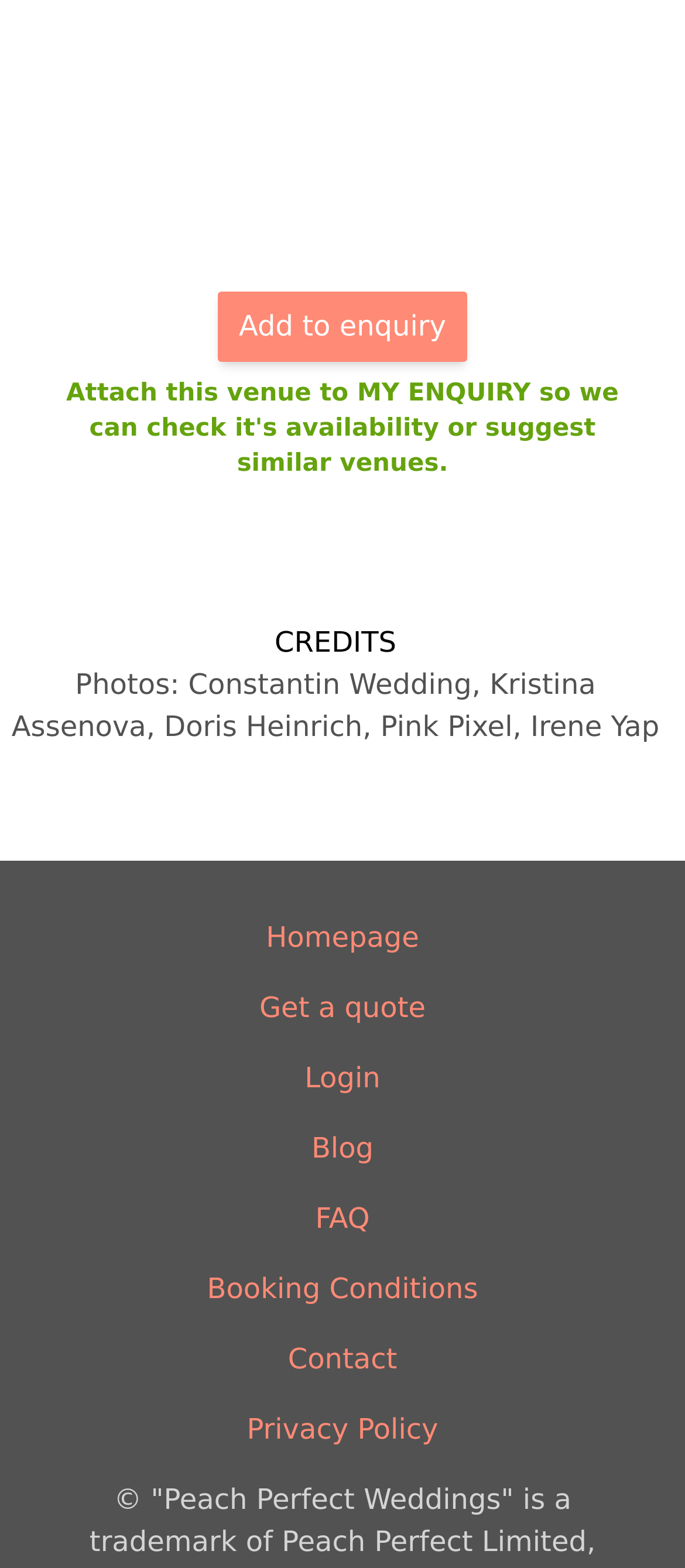Determine the bounding box coordinates of the clickable region to follow the instruction: "Go to homepage".

[0.388, 0.585, 0.612, 0.612]